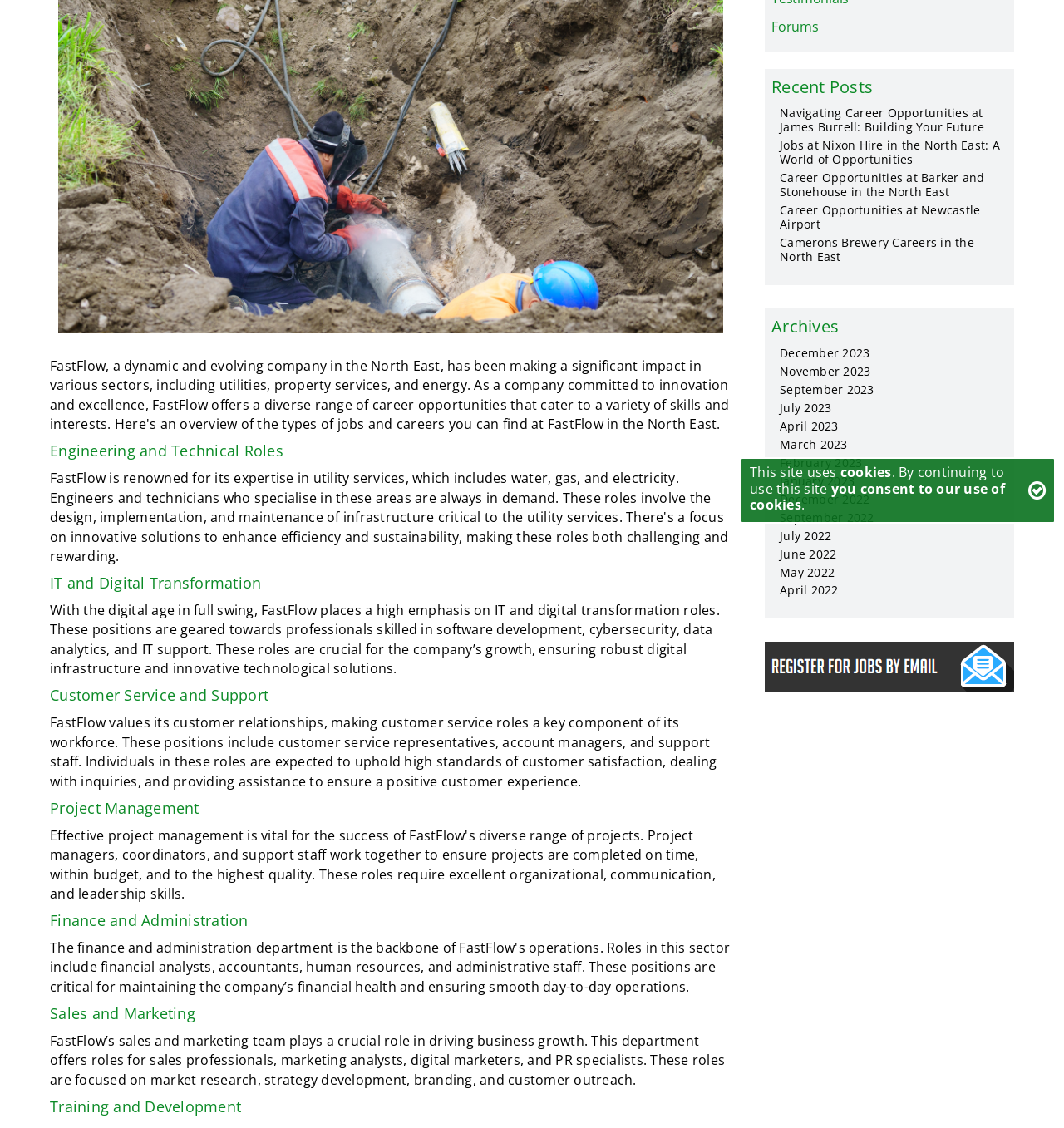Please provide the bounding box coordinates for the UI element as described: "Close". The coordinates must be four floats between 0 and 1, represented as [left, top, right, bottom].

[0.952, 0.407, 0.983, 0.464]